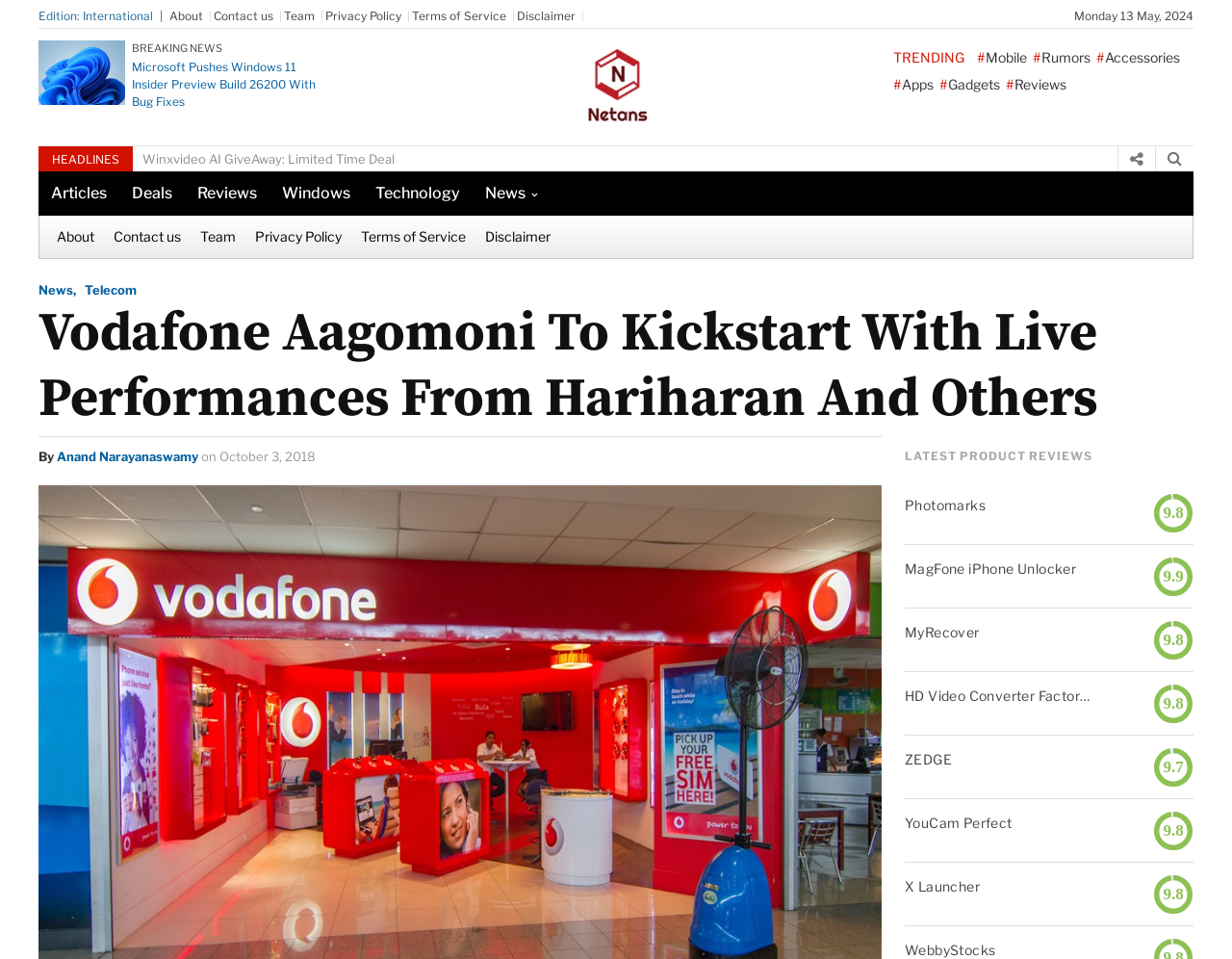Please find the bounding box coordinates of the element's region to be clicked to carry out this instruction: "Read the article about Vodafone Aagomoni".

[0.031, 0.314, 0.969, 0.451]